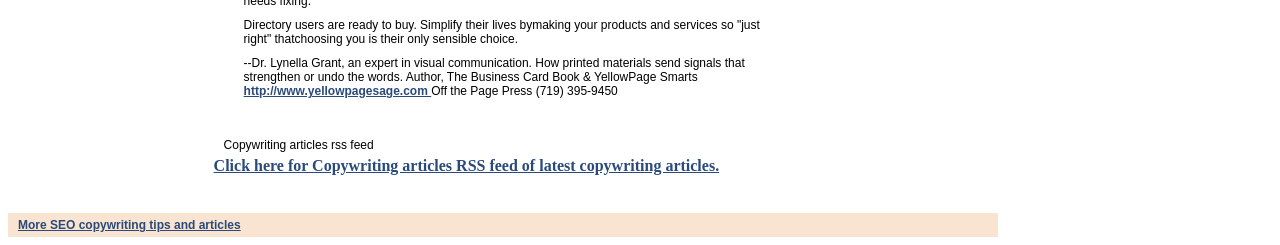Determine the bounding box coordinates of the UI element that matches the following description: "http://www.yellowpagesage.com". The coordinates should be four float numbers between 0 and 1 in the format [left, top, right, bottom].

[0.19, 0.343, 0.337, 0.401]